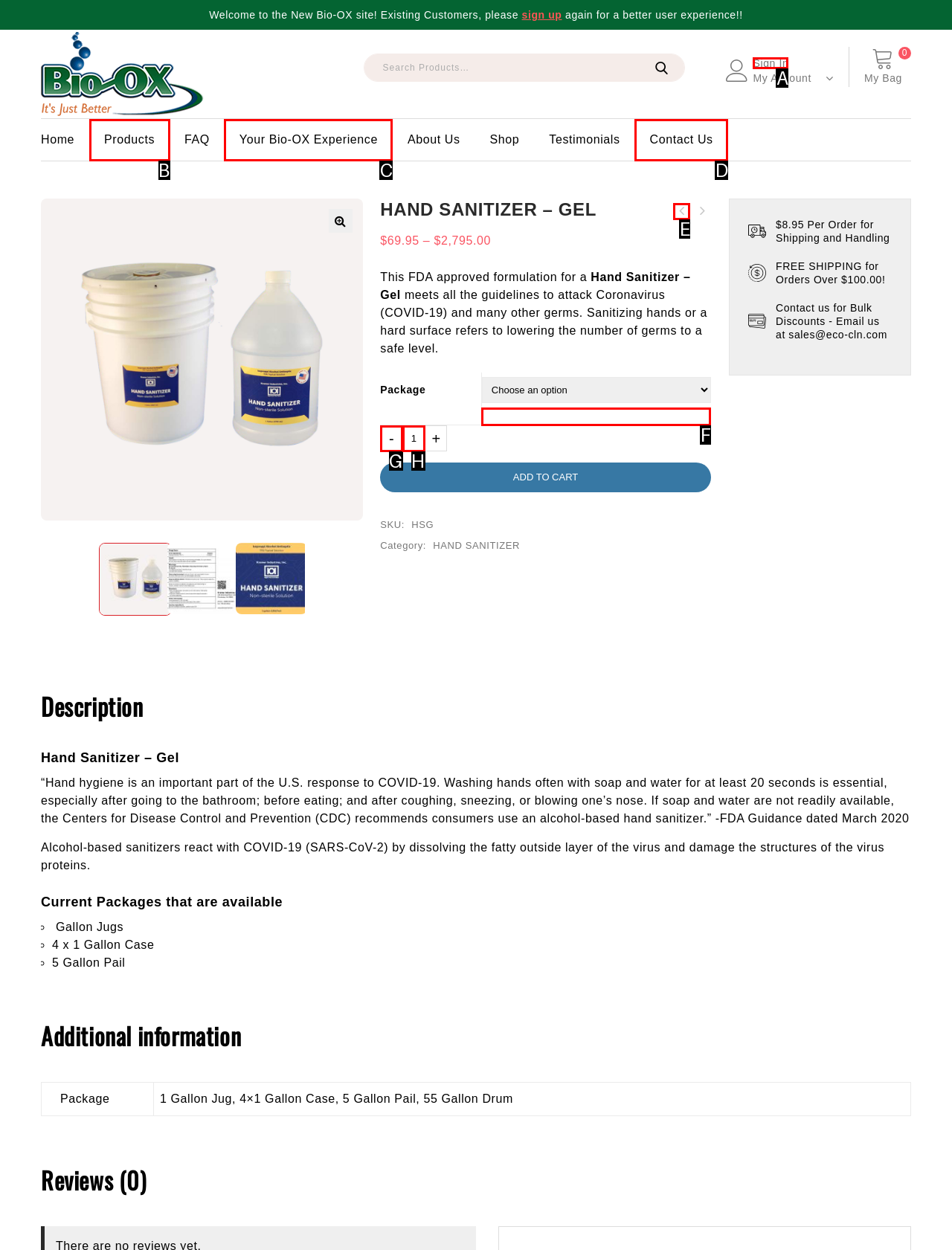Point out the option that needs to be clicked to fulfill the following instruction: Visit the 'Cybershack TV' page
Answer with the letter of the appropriate choice from the listed options.

None